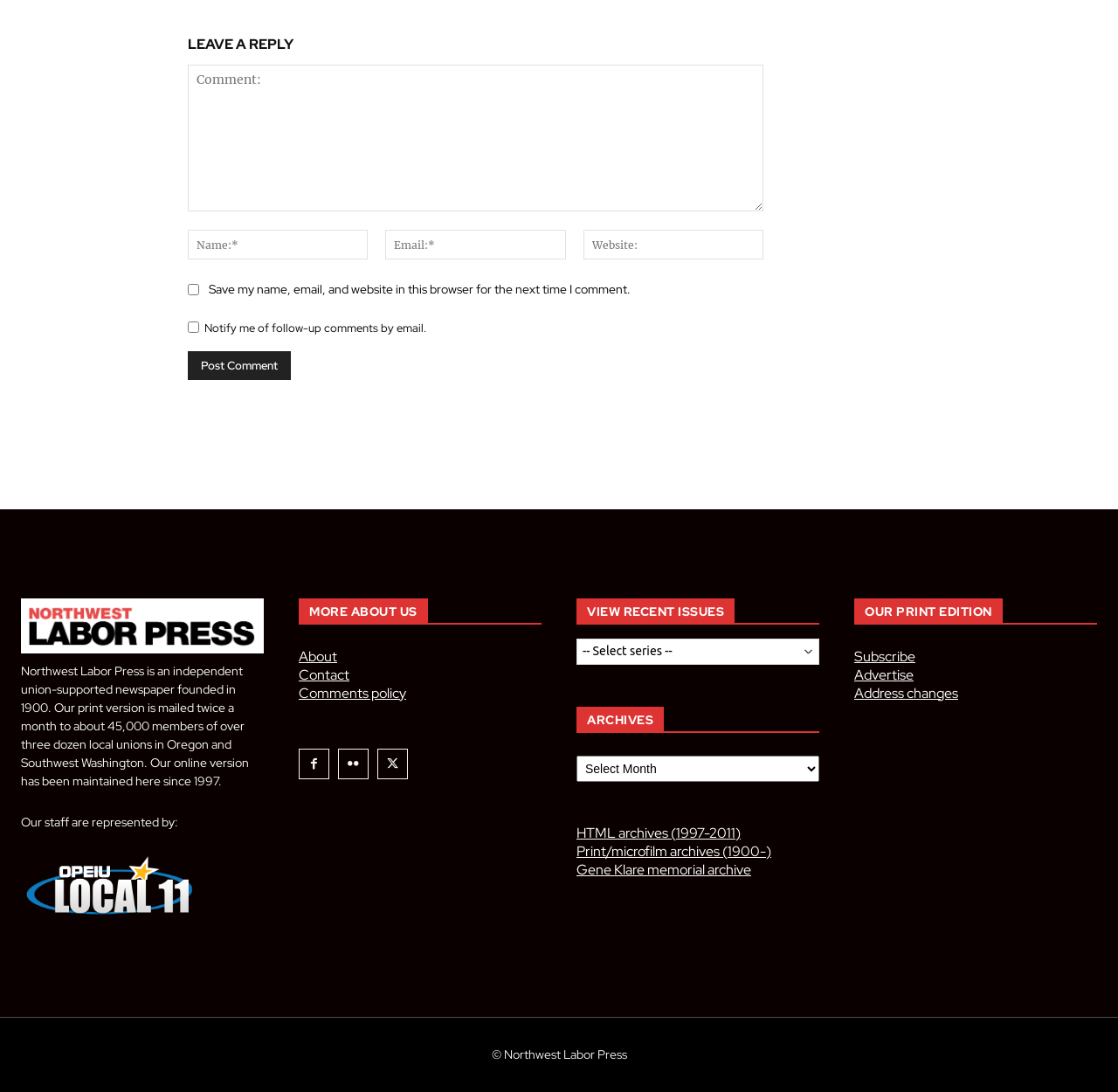What is the topic of the 'Gene Klare memorial archive'?
Using the visual information, answer the question in a single word or phrase.

Gene Klare